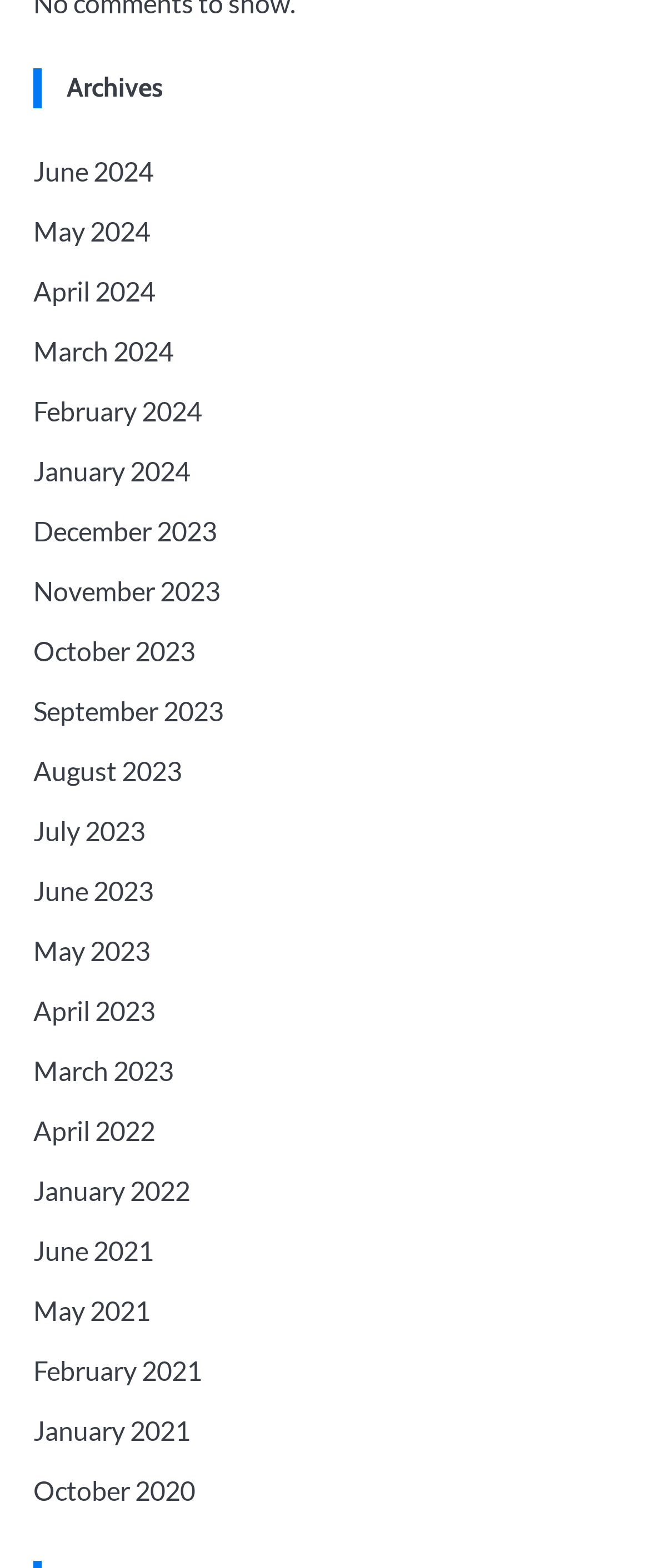What is the title of the archives page?
Based on the screenshot, answer the question with a single word or phrase.

Archives